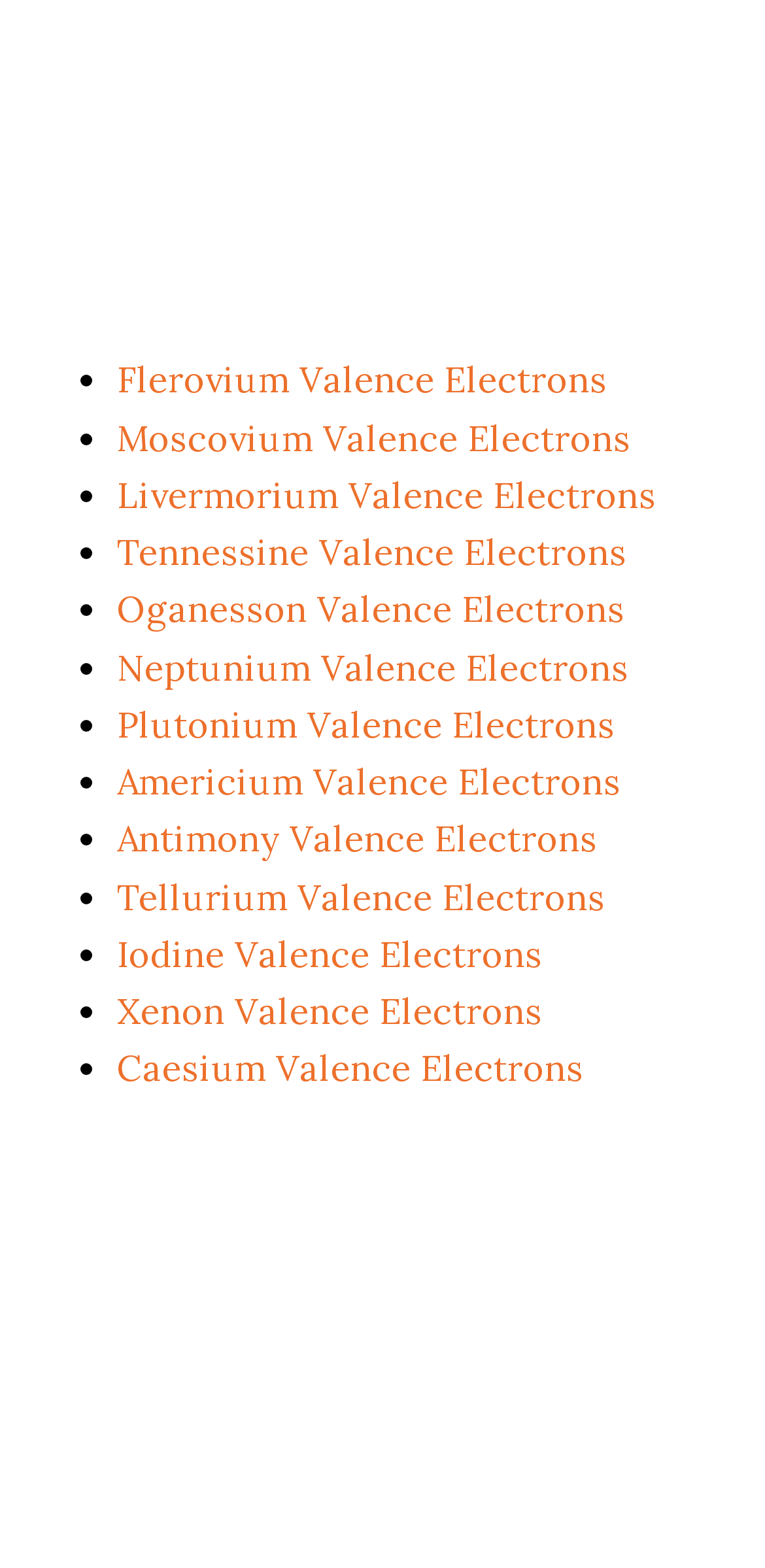Answer the question with a single word or phrase: 
Are all valence electron links in alphabetical order?

Yes